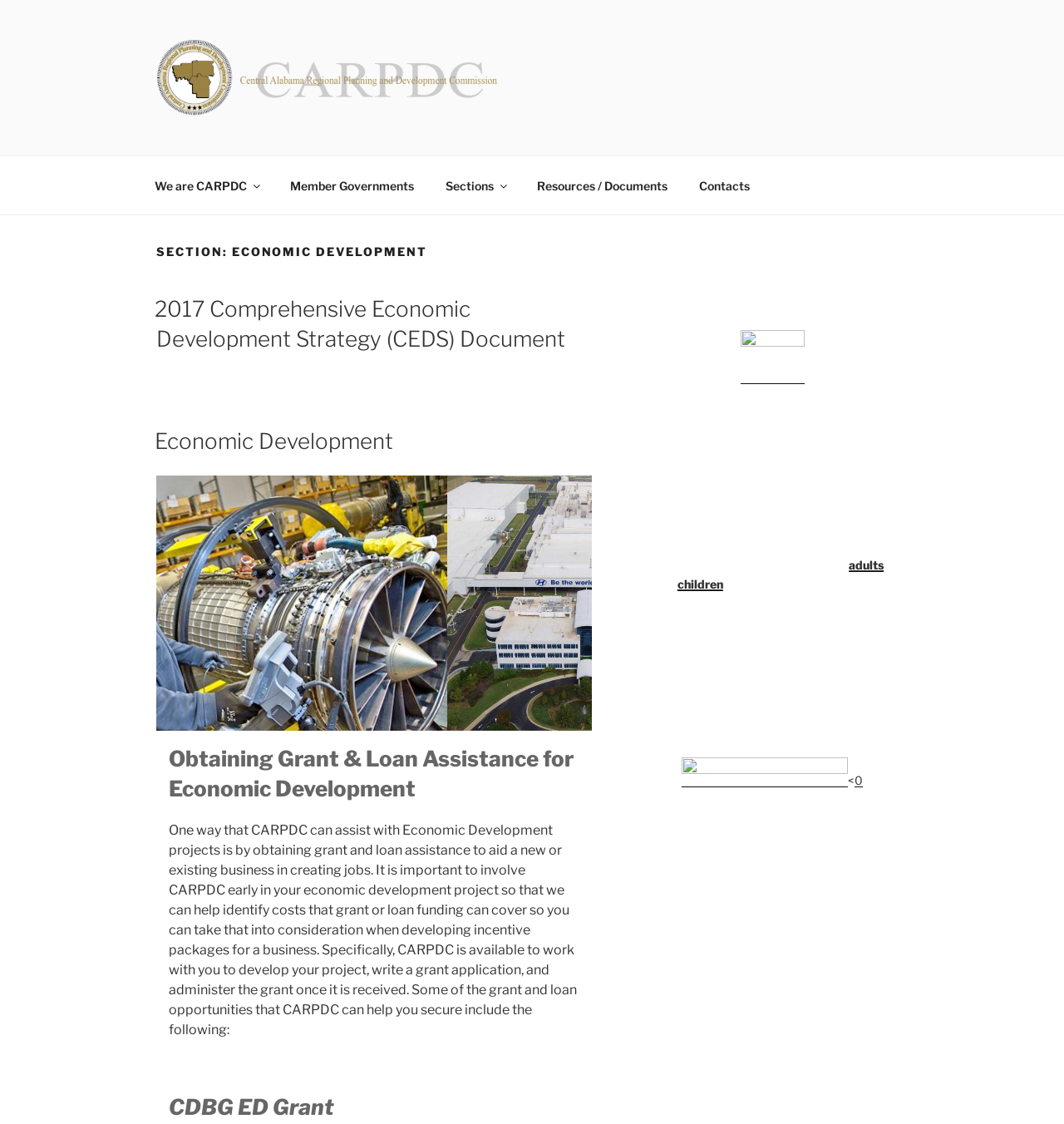Describe every aspect of the webpage in a detailed manner.

The webpage is about the Economic Development Archives of the Central Alabama Regional Planning and Development Commission. At the top, there is a logo and a link to the commission's homepage, accompanied by a brief description of the commission's service area, which includes Montgomery, Autauga, and Elmore Counties. 

Below this, there is a top menu navigation bar with links to various sections, including "We are CARPDC", "Member Governments", "Sections", "Resources/Documents", and "Contacts". 

The main content of the page is divided into two sections. On the left, there is an article section with several headings and links related to economic development, including a comprehensive economic development strategy document and information on obtaining grant and loan assistance. 

On the right, there is a blog sidebar with various static texts and links, including information about the Alabama Association of Regional Councils, a health initiative, and several documents and resources related to regional planning and development. There are also a few images scattered throughout the sidebar.